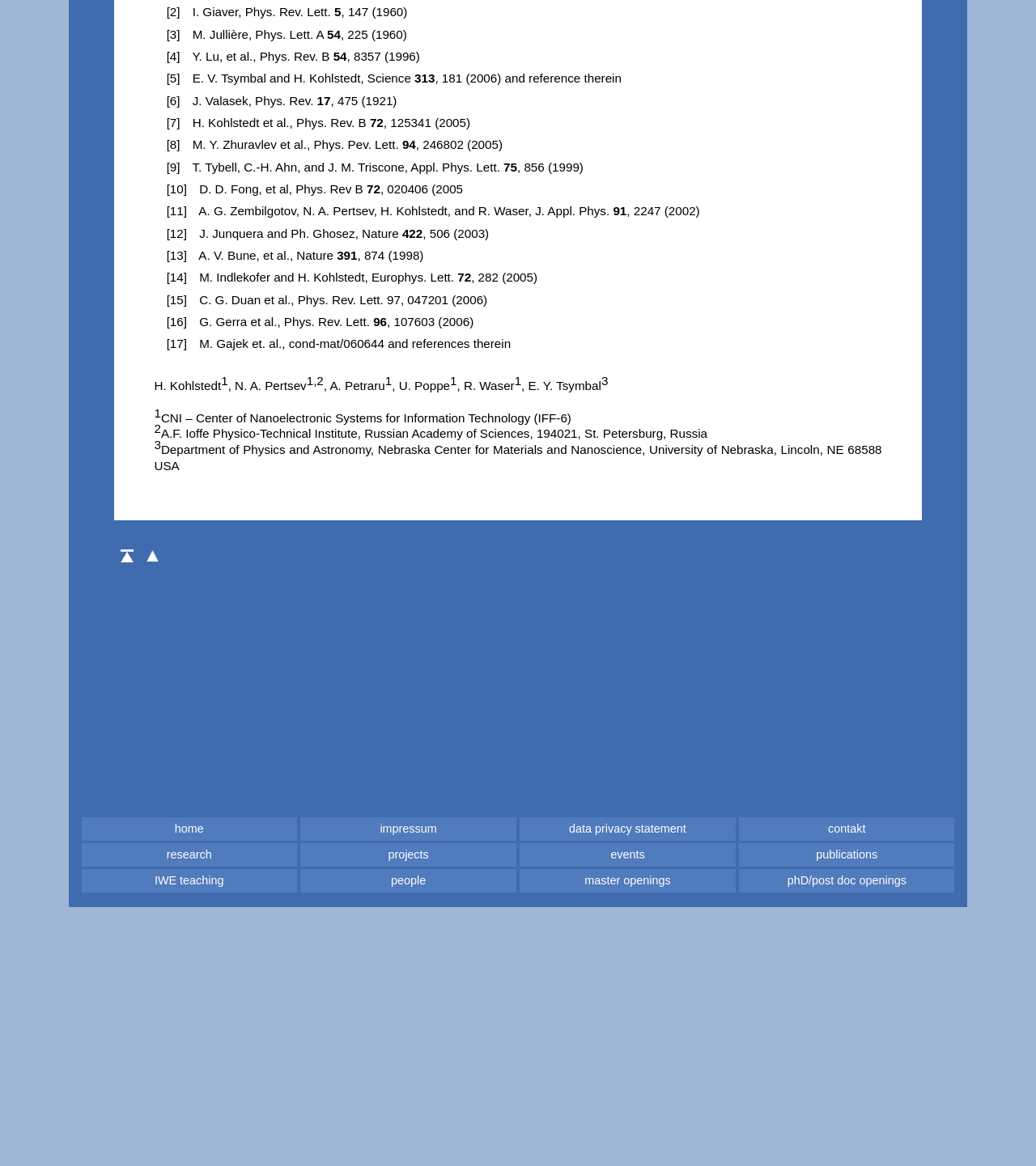Use a single word or phrase to answer the following:
How many main sections are there in the webpage's navigation menu?

5